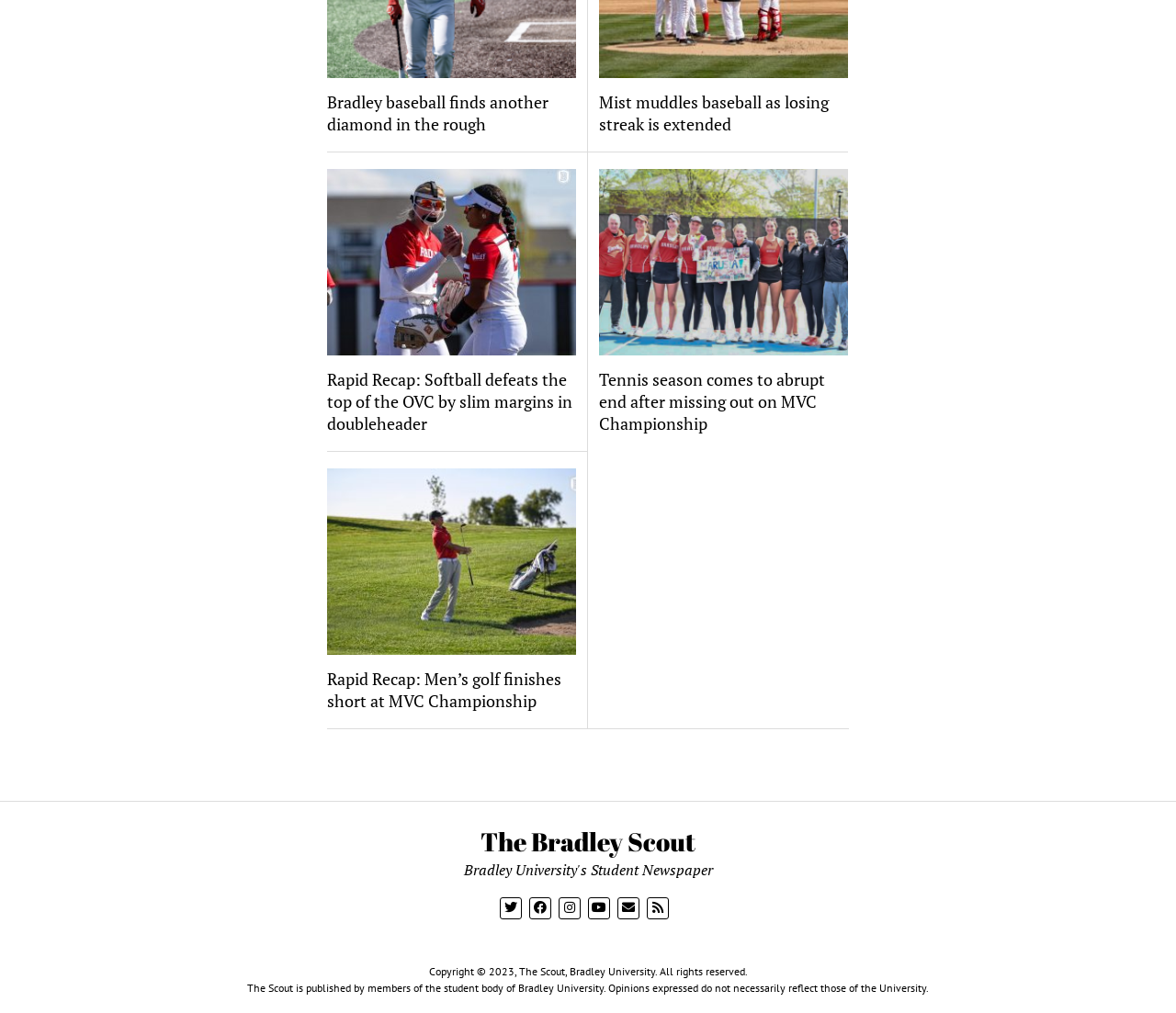Provide the bounding box coordinates of the HTML element described as: "title="twitter"". The bounding box coordinates should be four float numbers between 0 and 1, i.e., [left, top, right, bottom].

[0.425, 0.885, 0.444, 0.907]